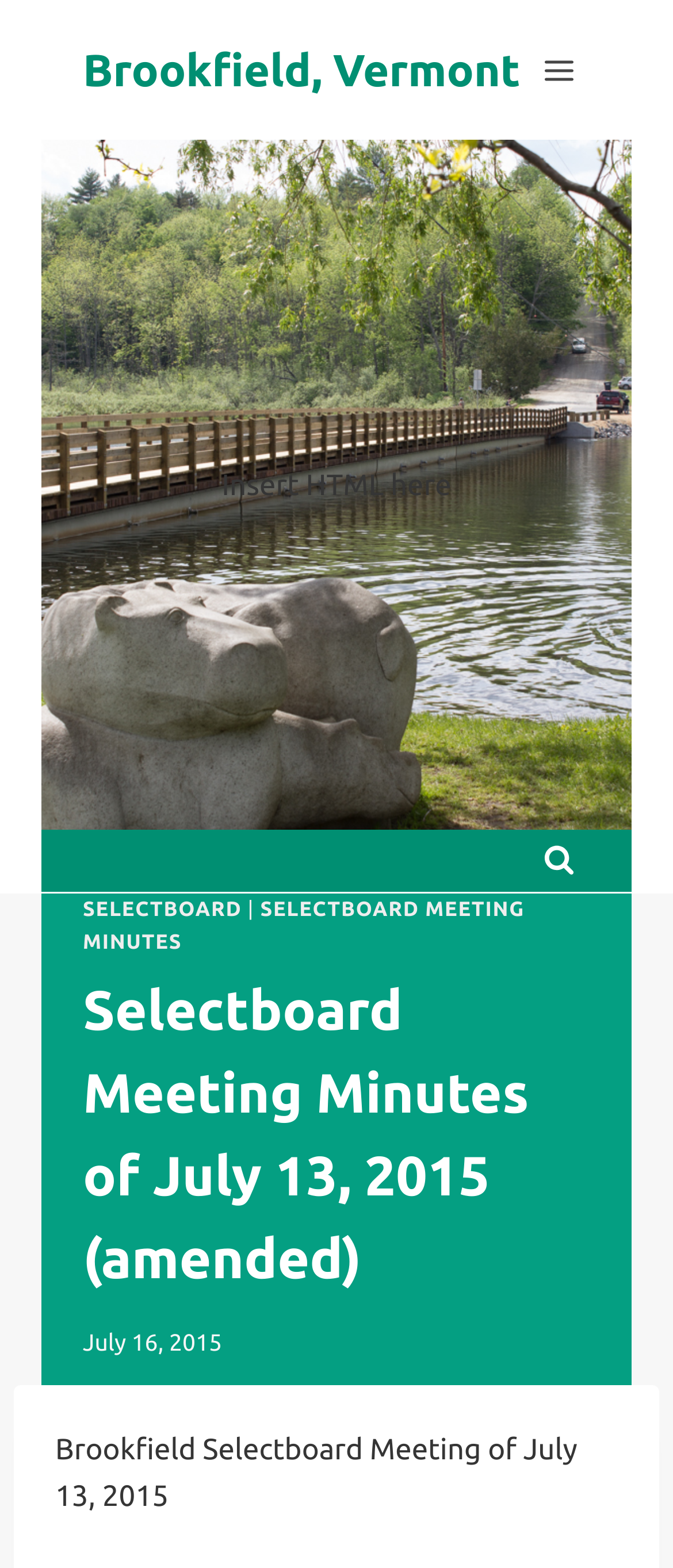Is there a search form on the page?
Refer to the image and provide a thorough answer to the question.

I found the answer by looking at the button 'View Search Form' which suggests that a search form is available on the page.